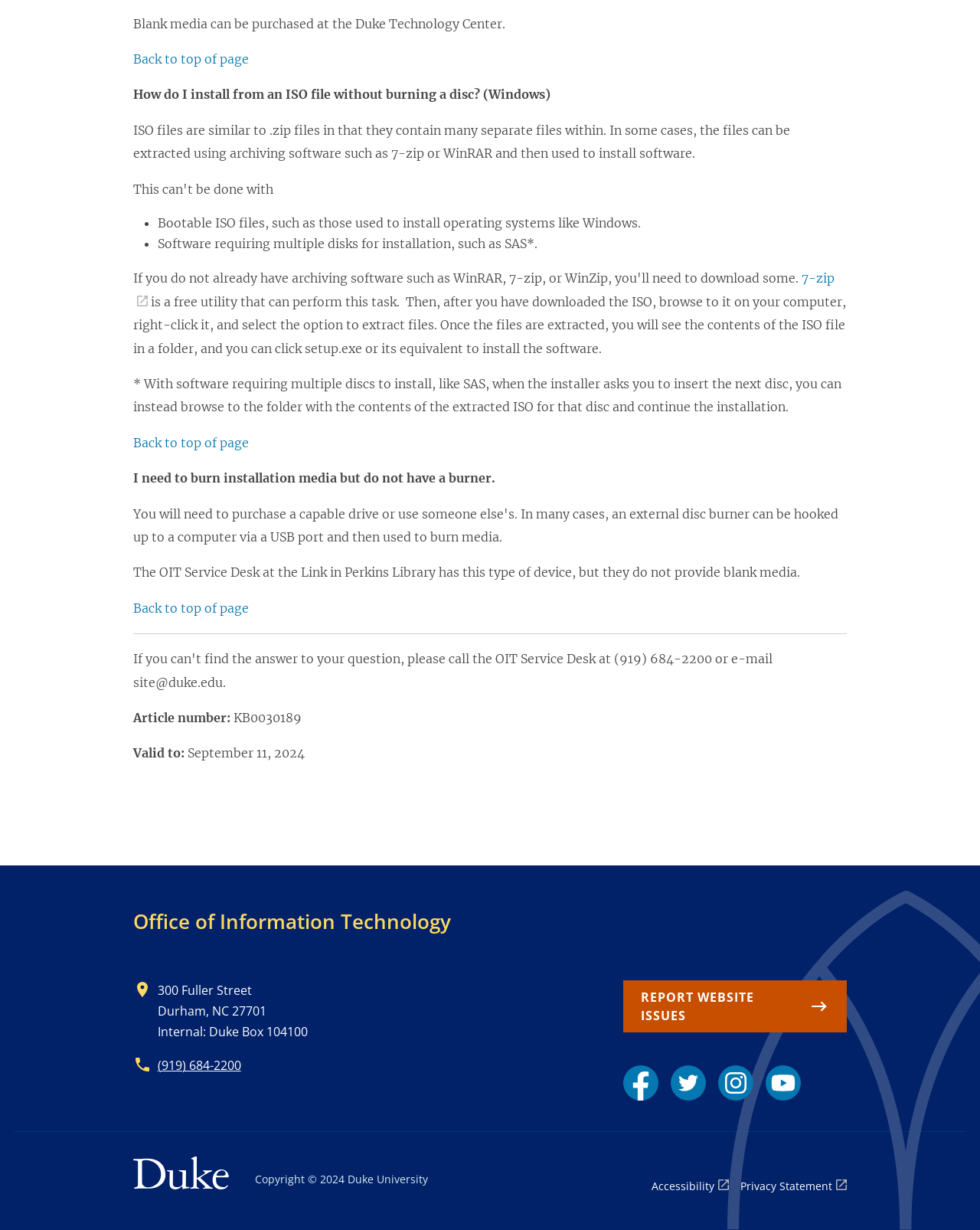What type of device can be found at the OIT Service Desk?
Please answer the question as detailed as possible based on the image.

I found the type of device by reading the static text element that says 'I need to burn installation media but do not have a burner.' and then inferring that the OIT Service Desk has this type of device.